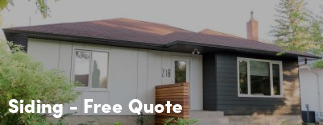What is the purpose of the 'Siding - Free Quote' phrase?
Please answer the question as detailed as possible based on the image.

The phrase 'Siding - Free Quote' is prominently displayed in the image, which suggests that it is a call to action, encouraging potential customers to take advantage of the company's siding renovation services and request a free quote.